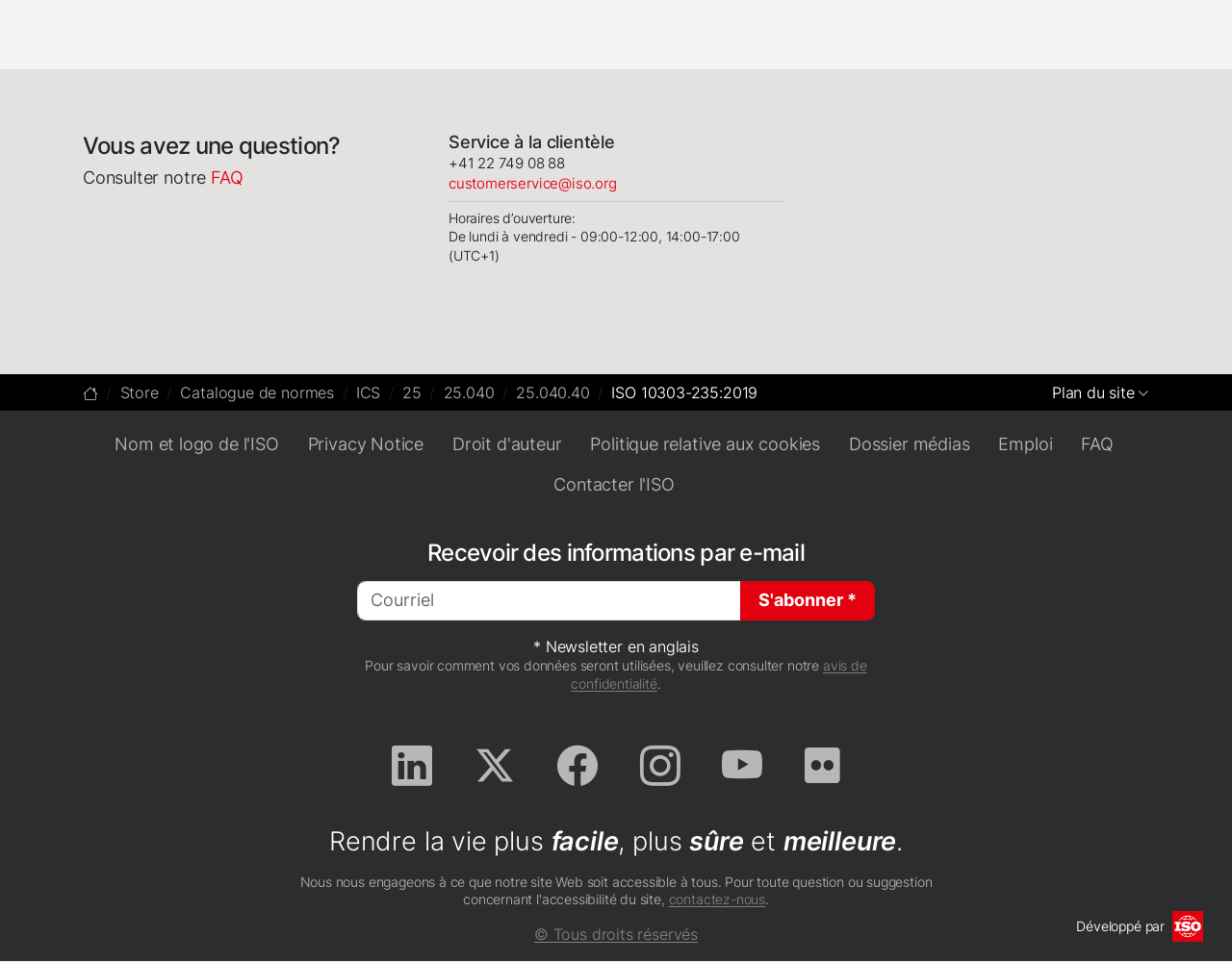Identify the bounding box coordinates of the region I need to click to complete this instruction: "Open the page d'accueil".

[0.067, 0.399, 0.079, 0.418]